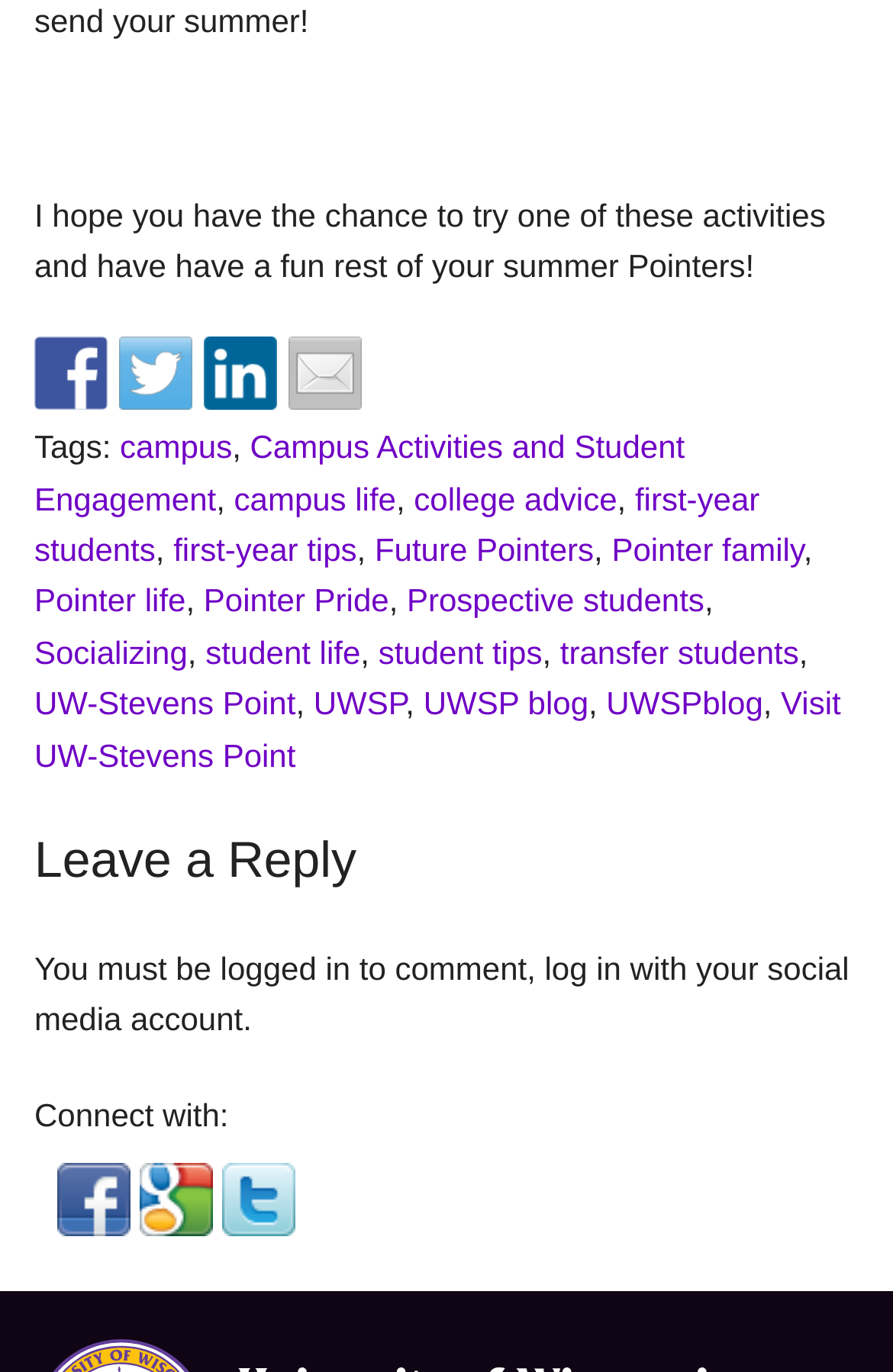Determine the bounding box coordinates for the region that must be clicked to execute the following instruction: "Click on the 'UW-Stevens Point' link".

[0.038, 0.499, 0.331, 0.526]